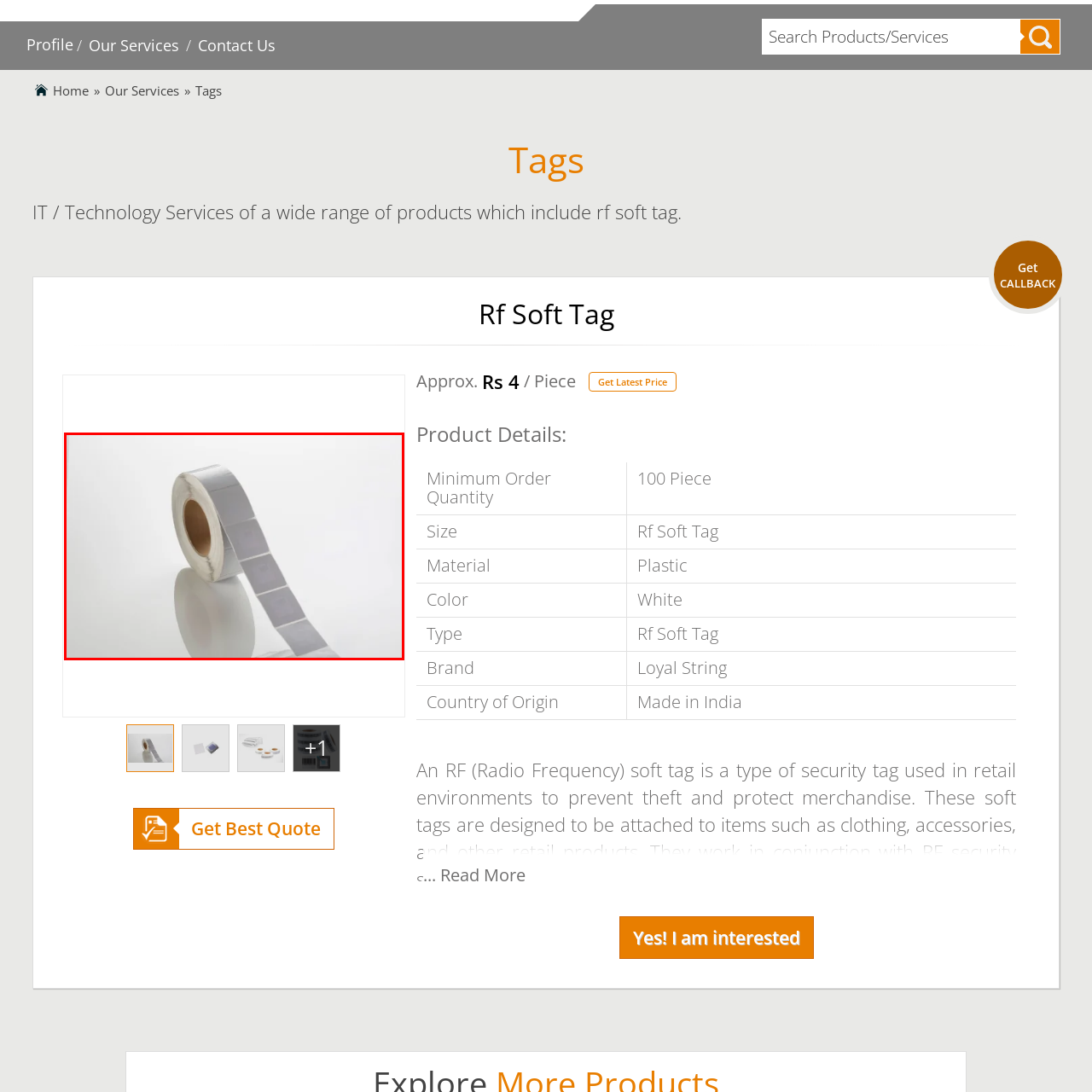What is the purpose of the RFID soft tags?
Analyze the visual elements found in the red bounding box and provide a detailed answer to the question, using the information depicted in the image.

According to the caption, the RFID soft tags 'help prevent theft by interacting with radio frequency detection systems placed at entrances and exits of stores', implying that their primary purpose is to prevent theft in retail environments.